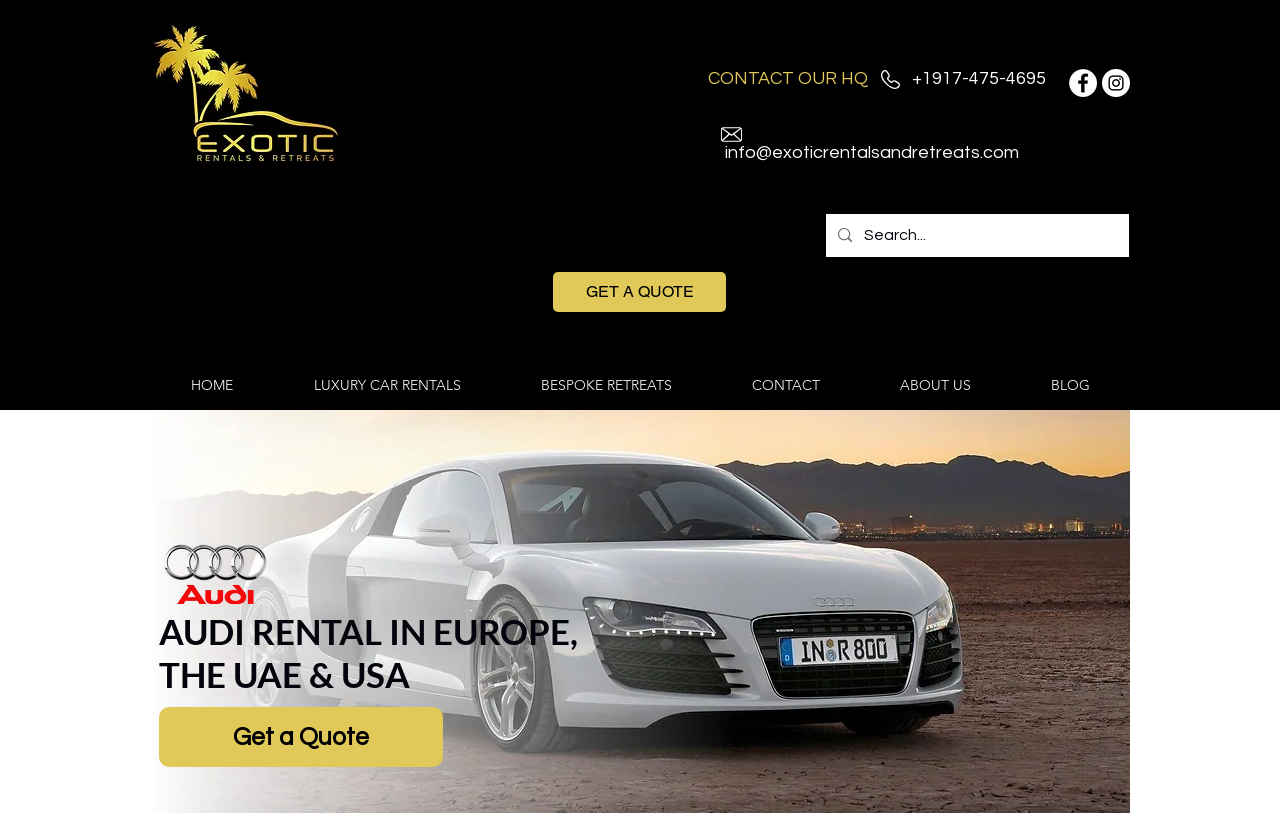Please determine the bounding box coordinates of the section I need to click to accomplish this instruction: "Get a quote for an Audi rental".

[0.432, 0.327, 0.567, 0.375]